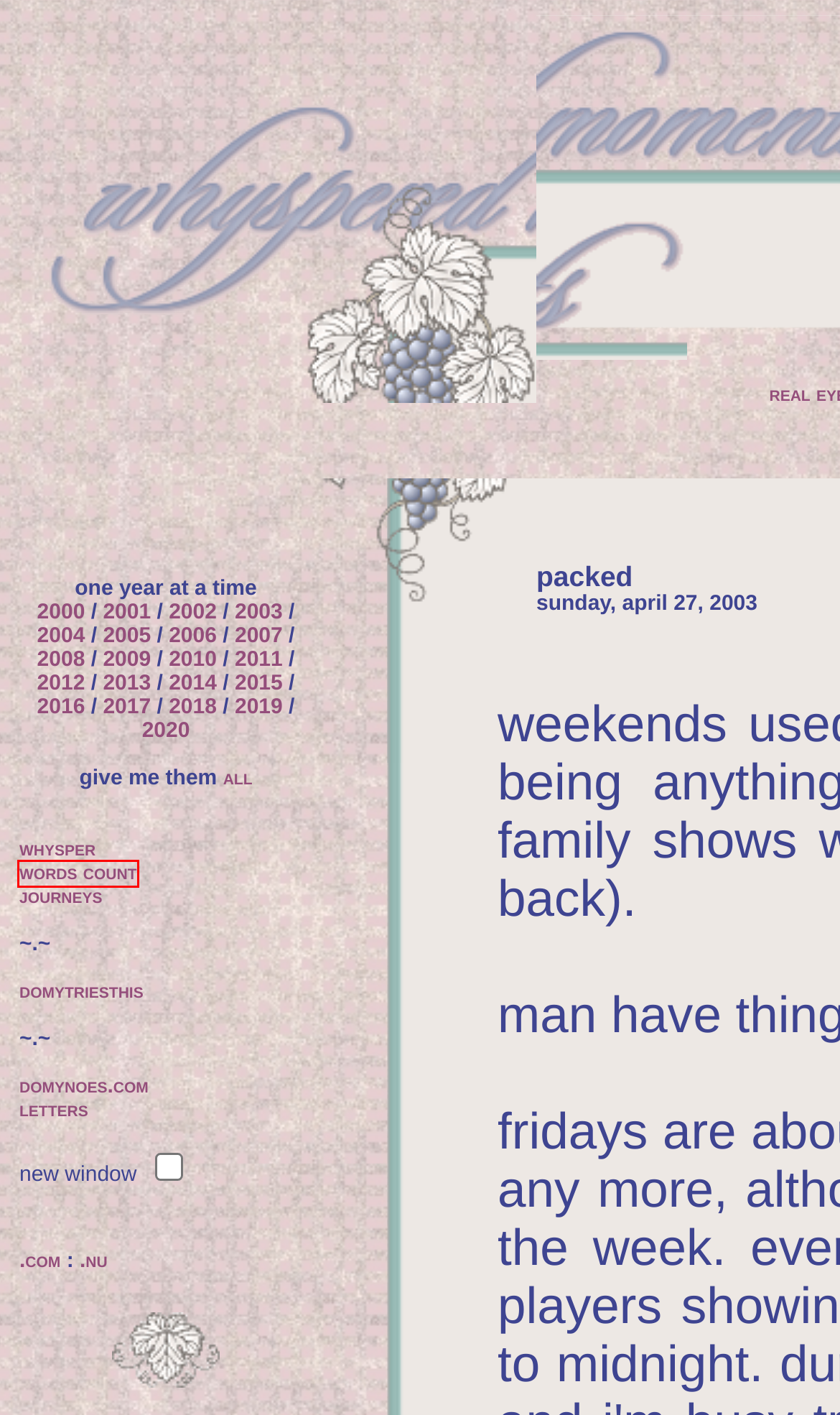Given a screenshot of a webpage with a red bounding box highlighting a UI element, choose the description that best corresponds to the new webpage after clicking the element within the red bounding box. Here are your options:
A. whyspered moments .:. dreams on the bridge
B. whyspered moments 2004: shido
C. whyspered moments .:. unicorn dreams
D. whyspered moments :: lily in red
E. Get .NU Now! | .NU Domain
F. words count — LiveJournal
G. whyspered moments: contemplations
H. whyspered moments 2013 :: interlude

F